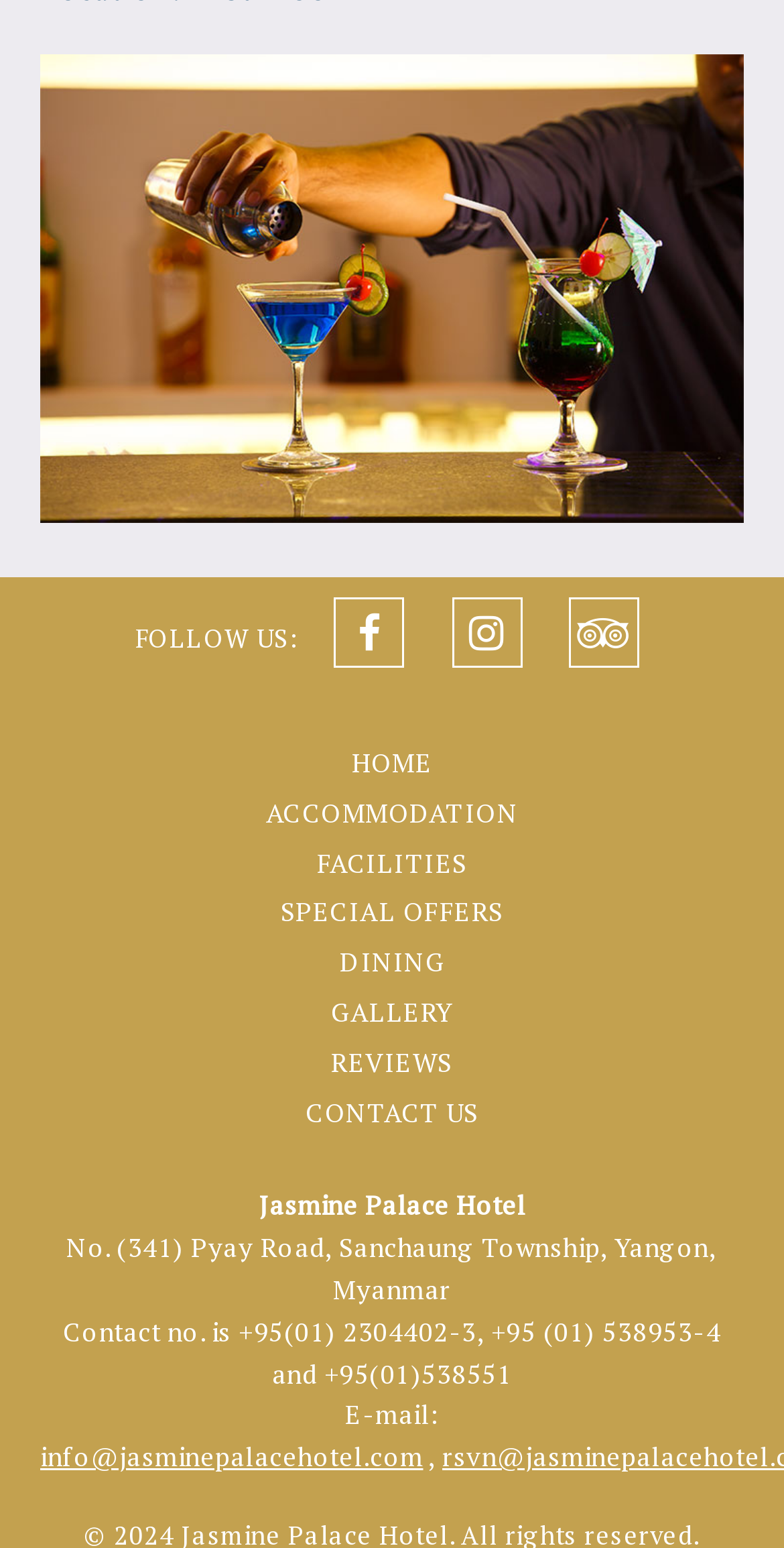Determine the bounding box coordinates of the clickable region to carry out the instruction: "visit ACCOMMODATION".

[0.326, 0.513, 0.674, 0.536]